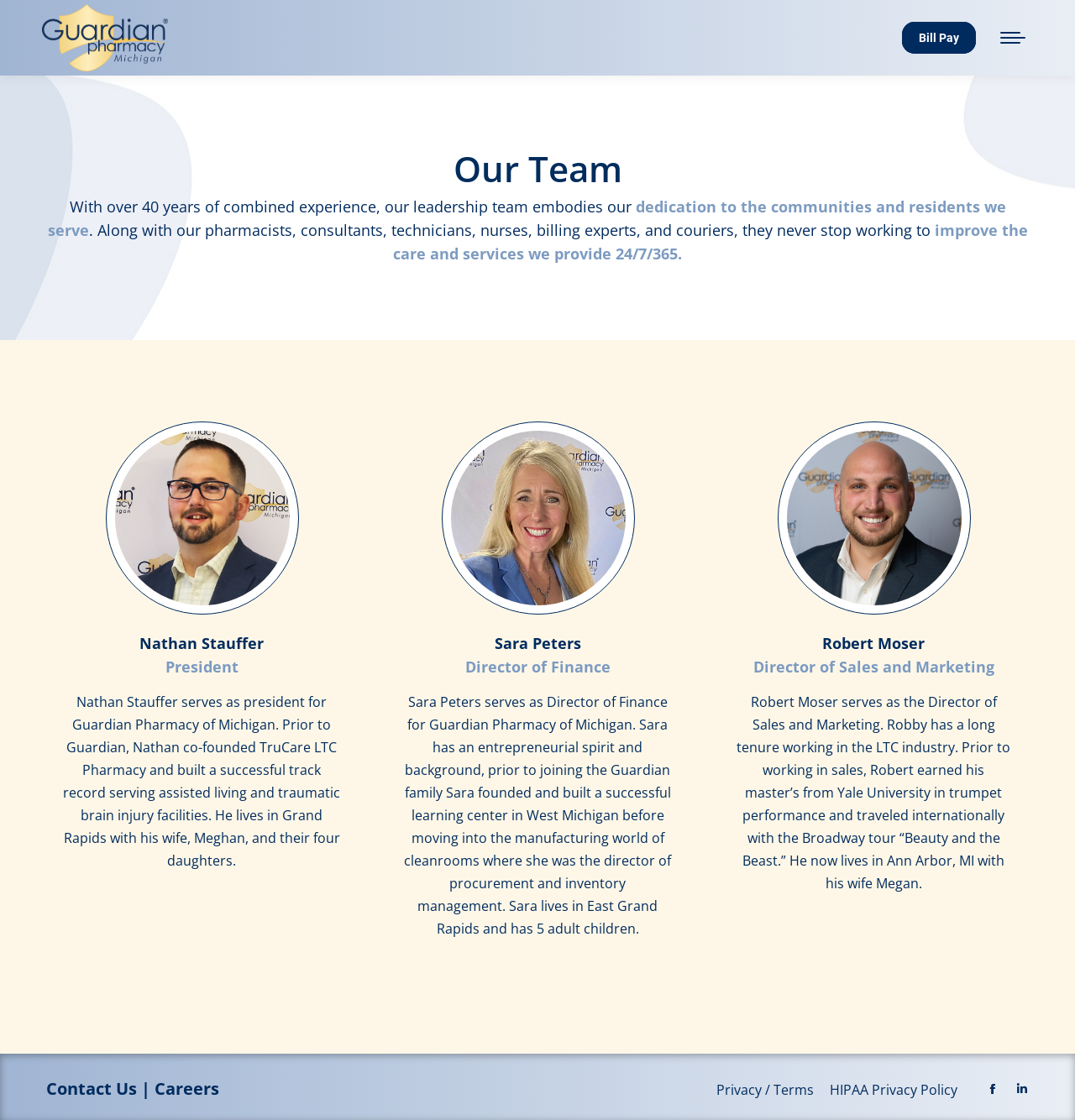Based on the element description "Bill Pay", predict the bounding box coordinates of the UI element.

[0.839, 0.02, 0.908, 0.048]